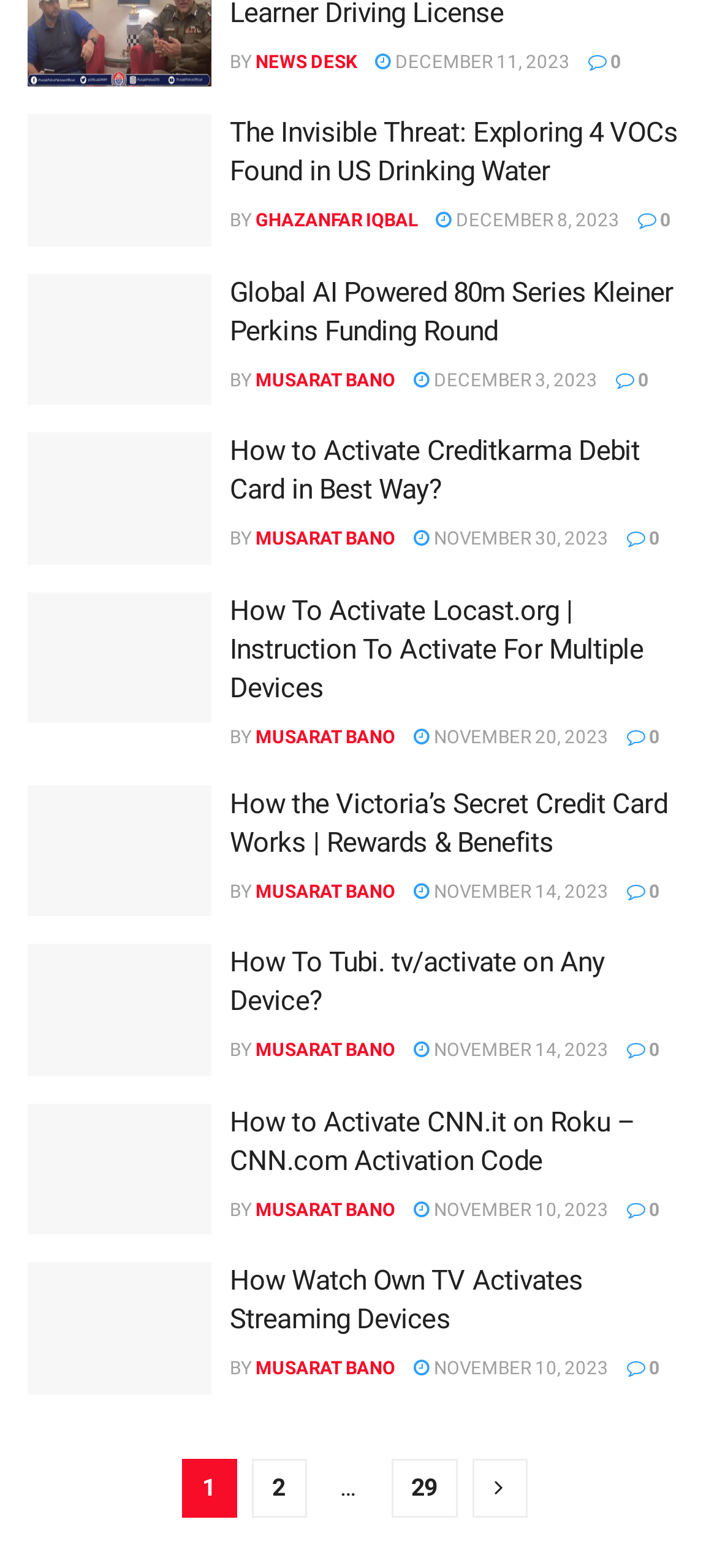Predict the bounding box coordinates for the UI element described as: "November 14, 2023". The coordinates should be four float numbers between 0 and 1, presented as [left, top, right, bottom].

[0.577, 0.562, 0.849, 0.575]